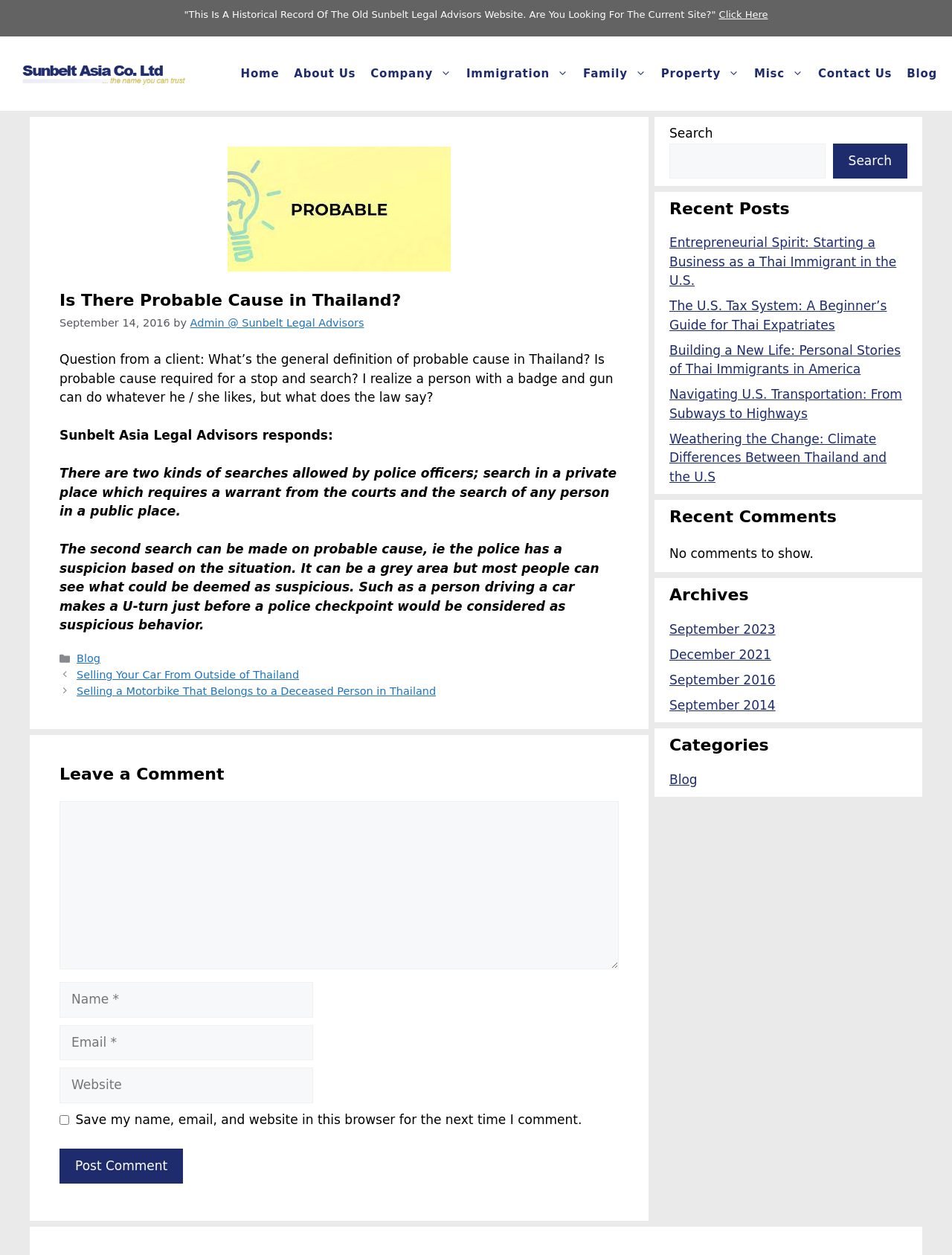Use a single word or phrase to answer the following:
What is the name of the law firm?

Sunbelt Legal Advisors